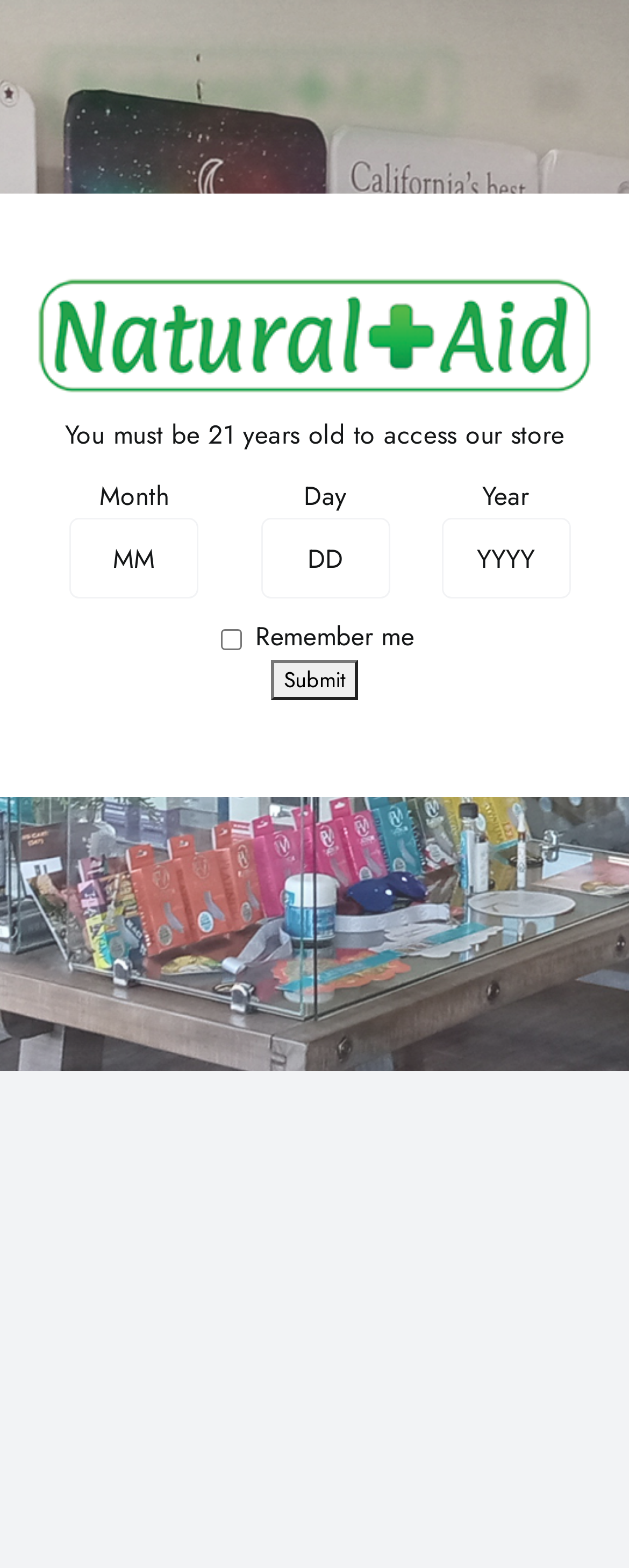Based on the image, give a detailed response to the question: What is the purpose of the checkbox?

The checkbox is located below the date of birth input fields and is labeled 'Remember me', indicating that it is used to save the user's login information for future access.